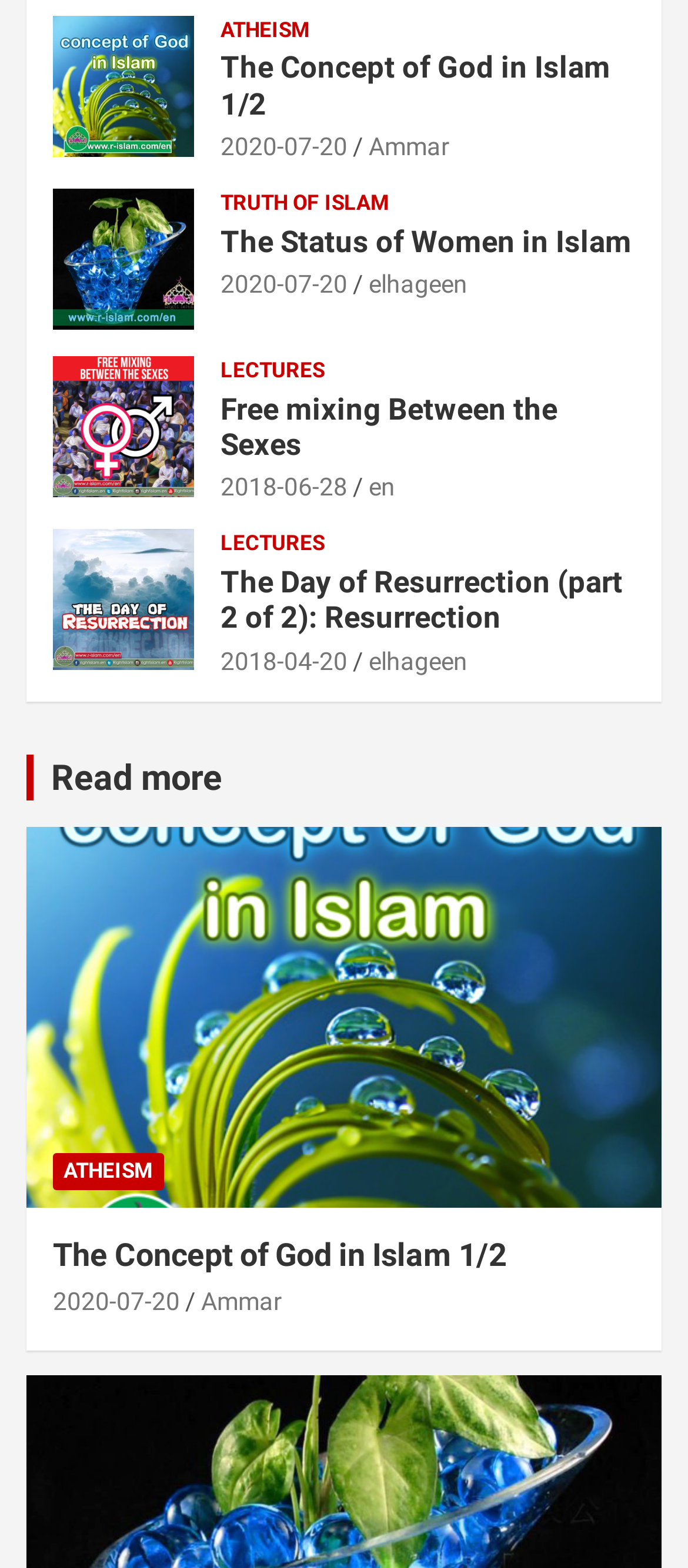What is the category of the article 'Free mixing Between the Sexes'?
Using the image as a reference, answer with just one word or a short phrase.

LECTURES